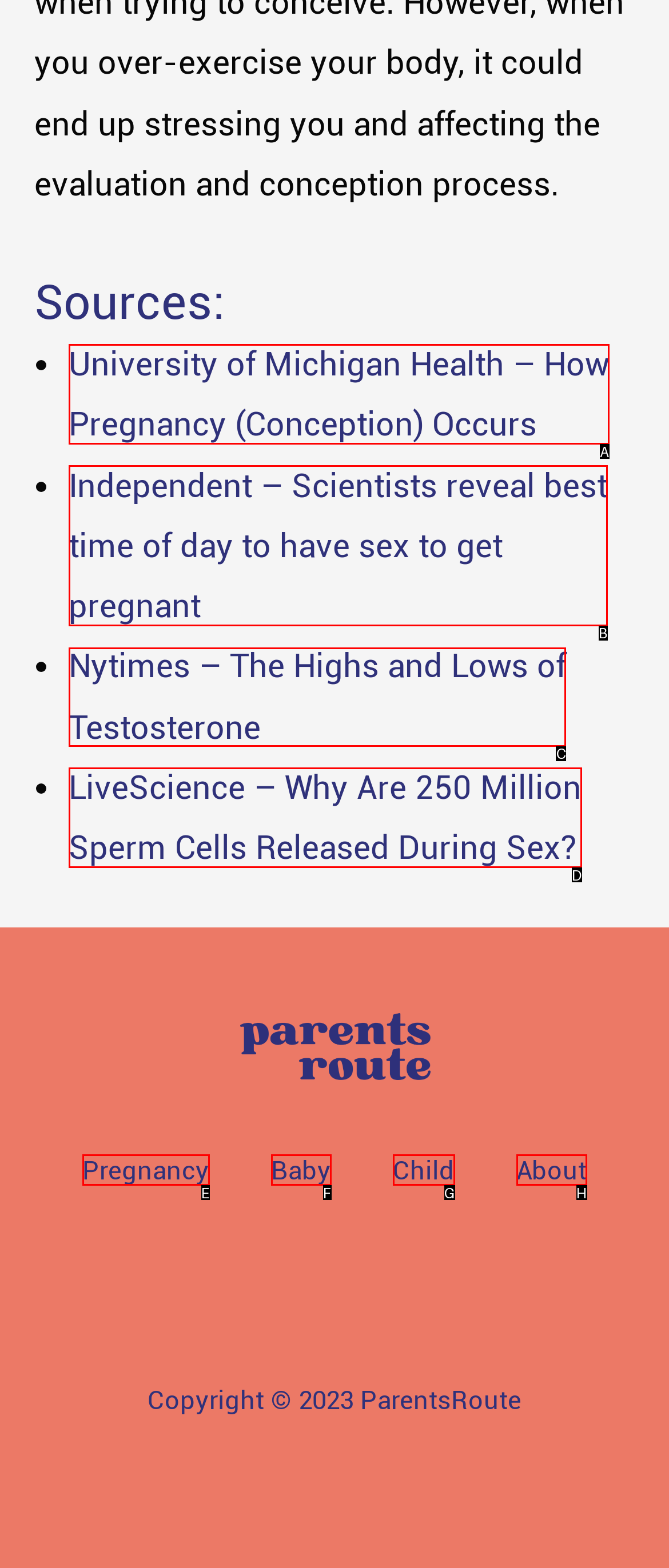Which lettered option should I select to achieve the task: Get in touch according to the highlighted elements in the screenshot?

None